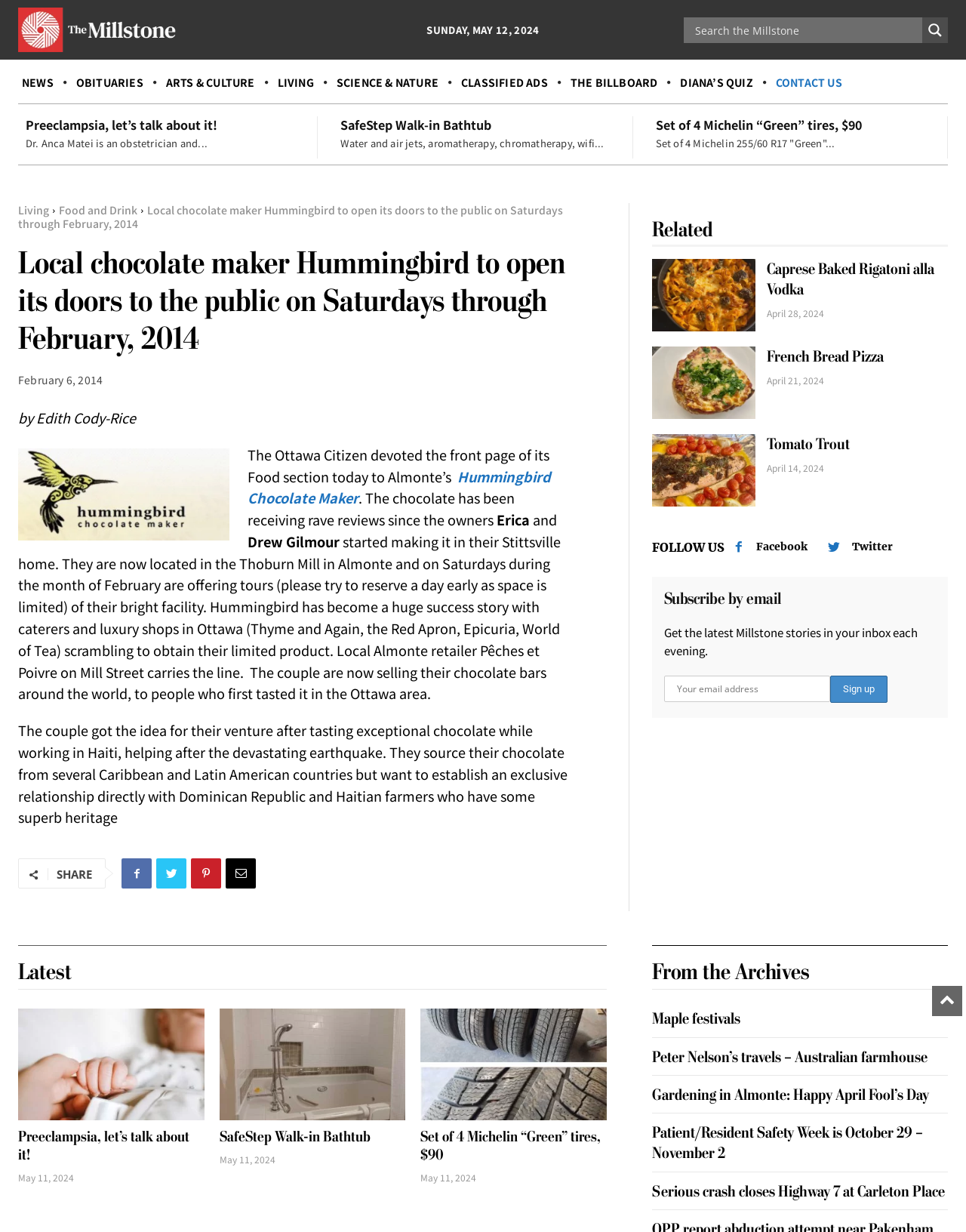Respond to the following query with just one word or a short phrase: 
What is the name of the couple who started Hummingbird Chocolate Maker?

Erica and Drew Gilmour